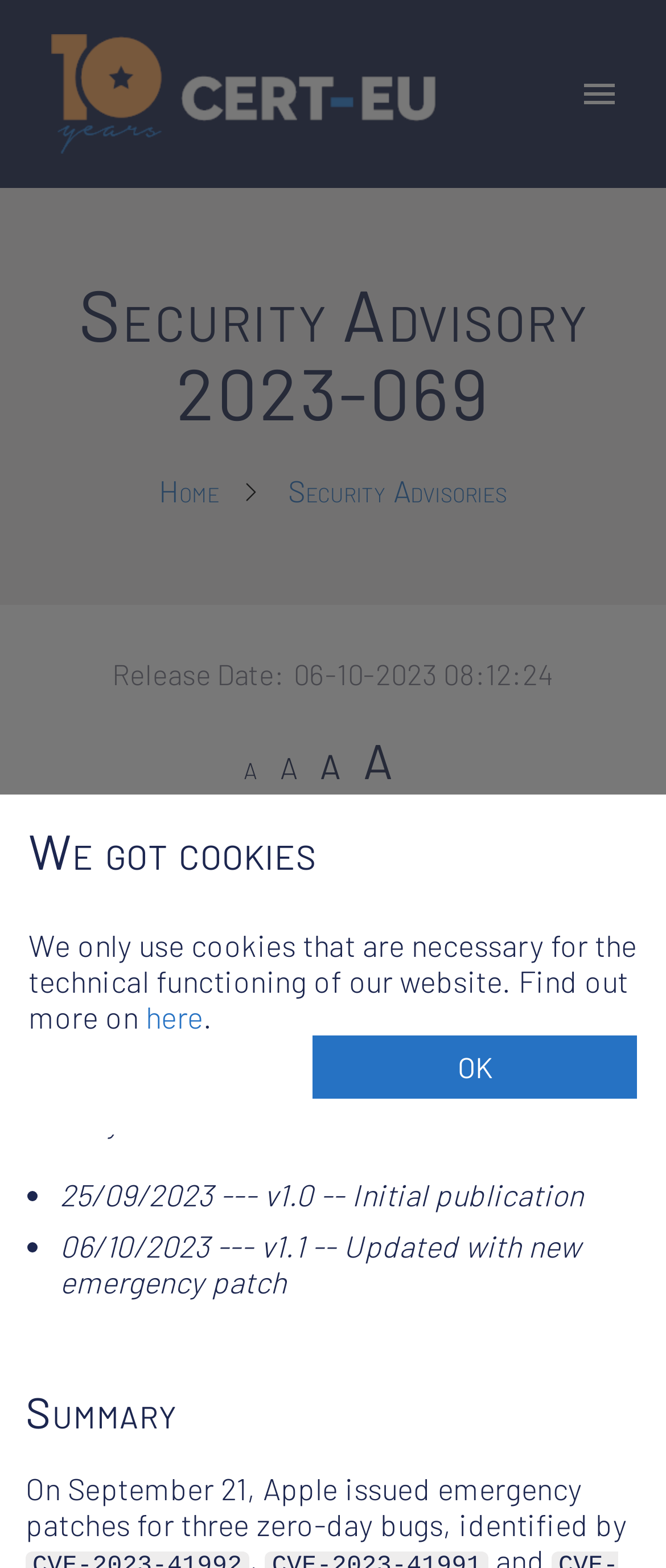Using the provided element description: "alt="CERT-EU Logo"", determine the bounding box coordinates of the corresponding UI element in the screenshot.

[0.026, 0.101, 0.705, 0.123]